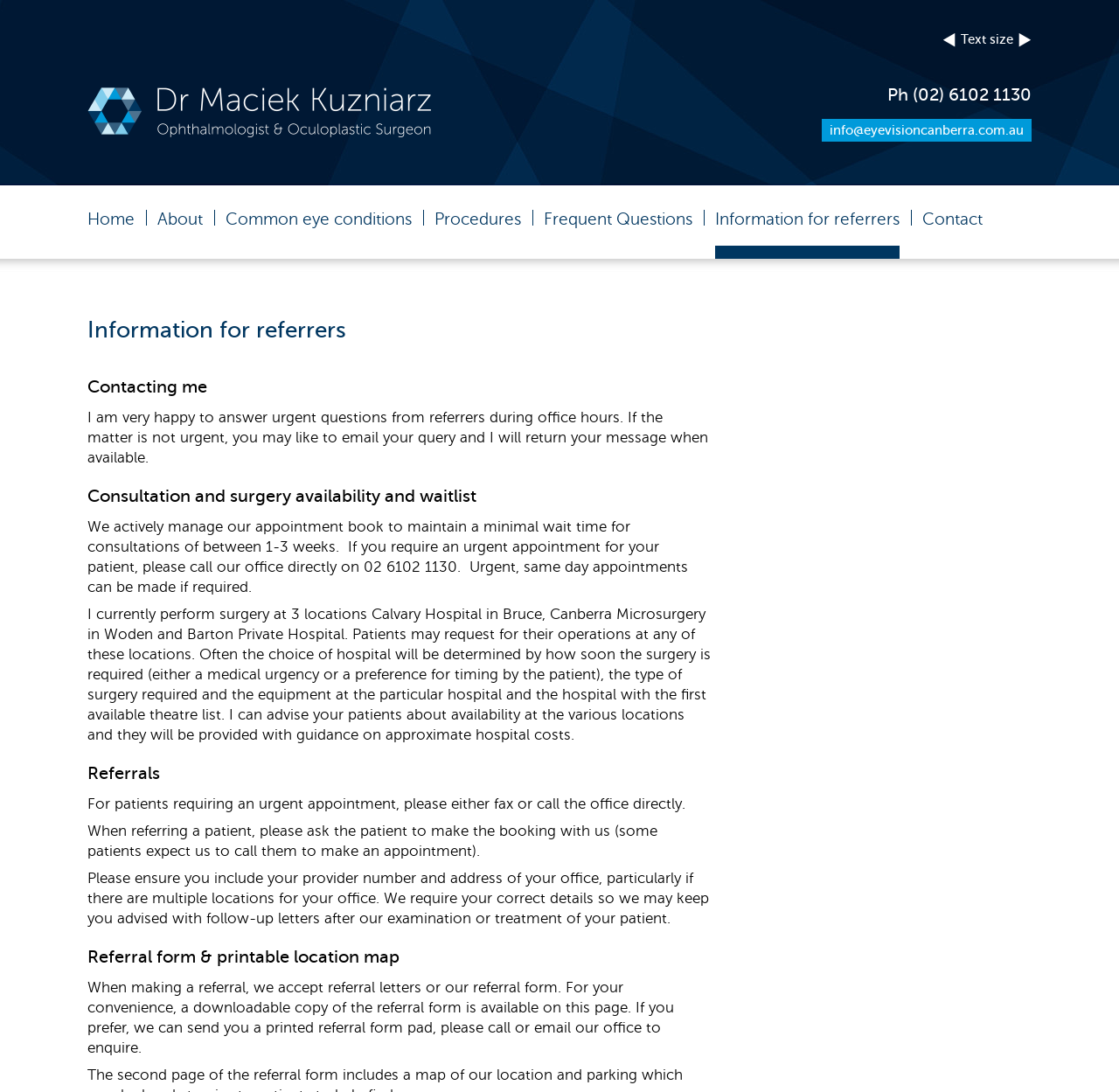Based on the image, please respond to the question with as much detail as possible:
What is the estimated wait time for consultations?

I found this information by reading the static text element that says 'We actively manage our appointment book to maintain a minimal wait time for consultations of between 1-3 weeks.' located in the middle of the webpage.